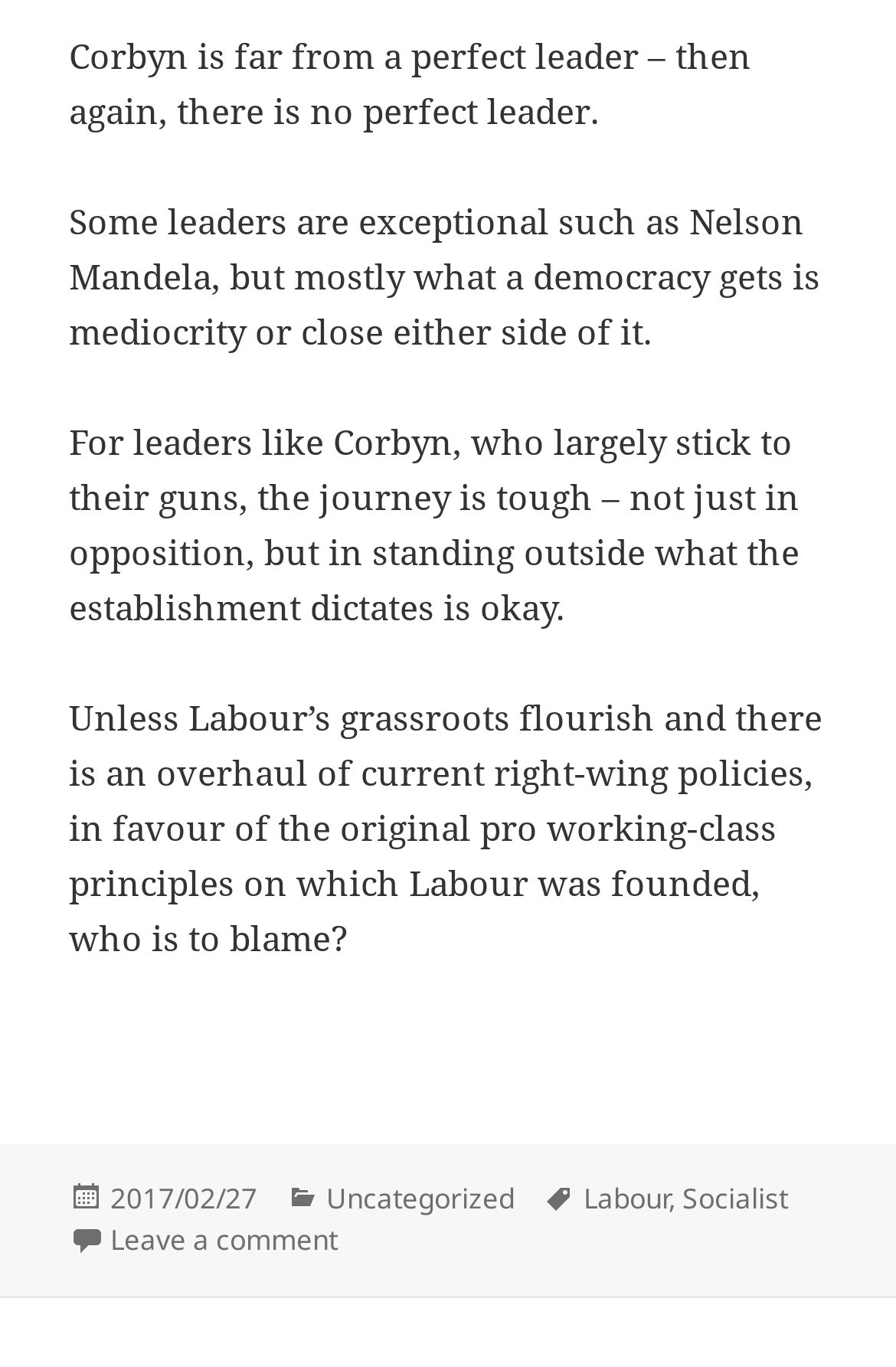What is the topic of the article?
Ensure your answer is thorough and detailed.

The topic of the article can be inferred from the text content, which discusses Corbyn as a leader and Labour's grassroots. The categories and tags section at the bottom of the page also mentions 'Labour' and 'Socialist' as relevant keywords.